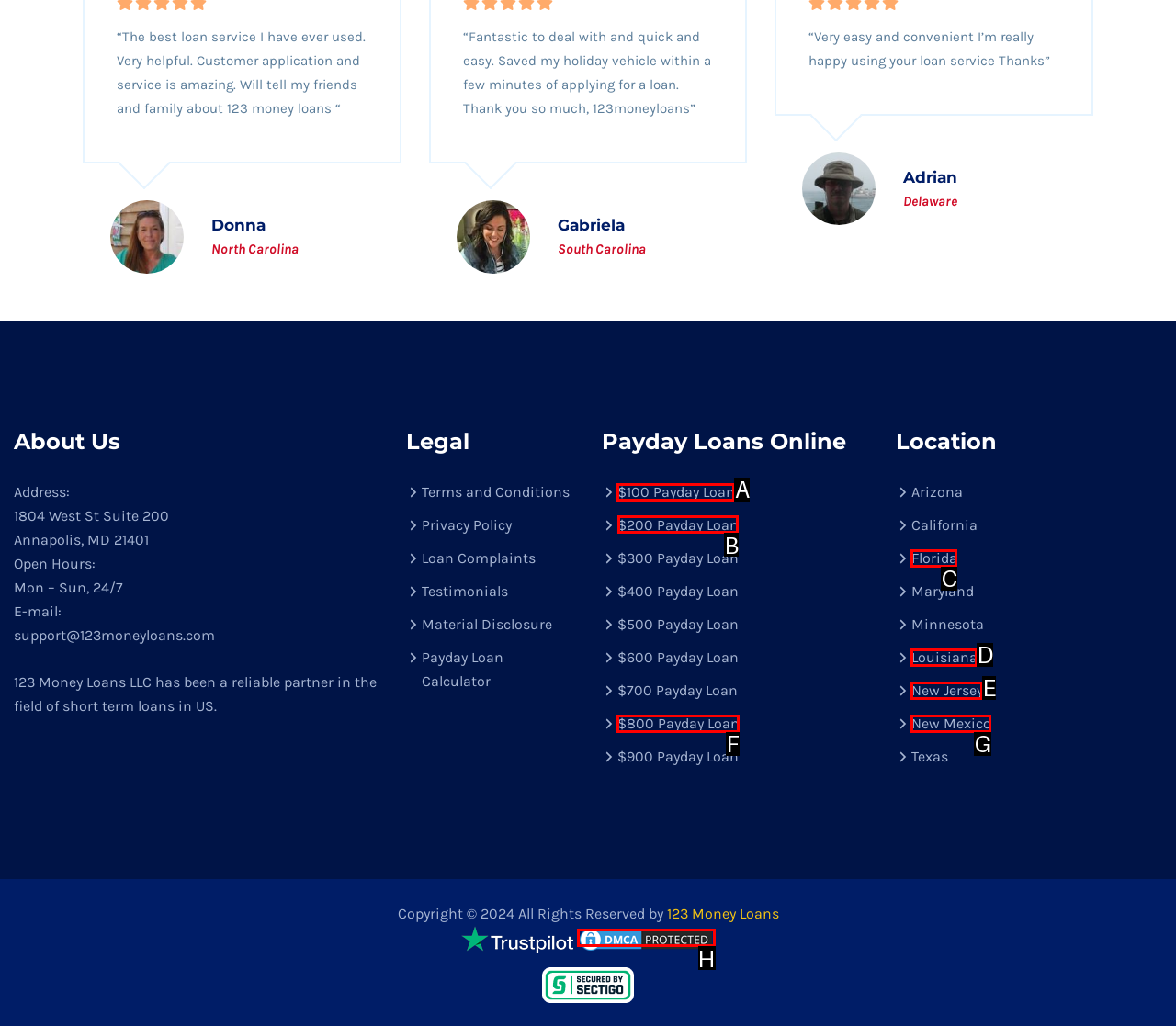Identify which lettered option to click to carry out the task: Click the 'Step 1: Verify you are human' button. Provide the letter as your answer.

None